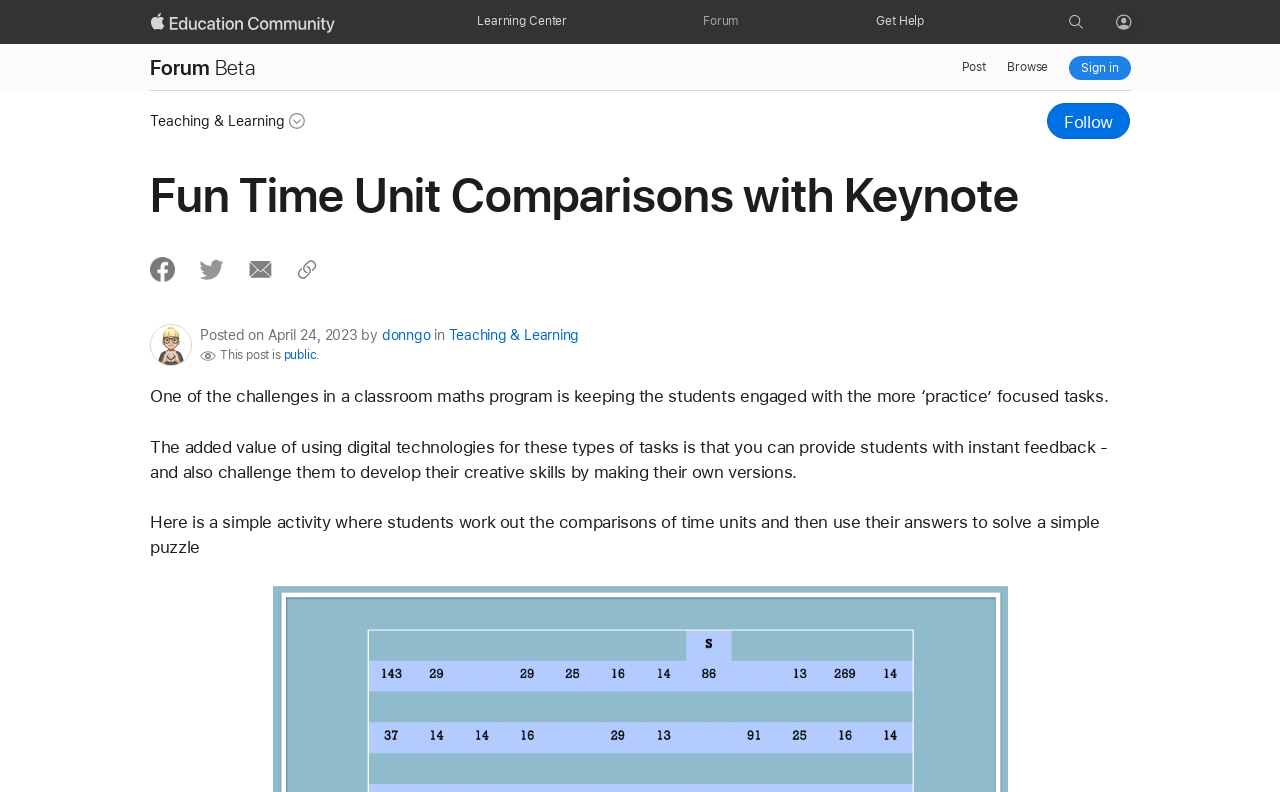Identify the coordinates of the bounding box for the element that must be clicked to accomplish the instruction: "Follow".

[0.818, 0.13, 0.883, 0.176]